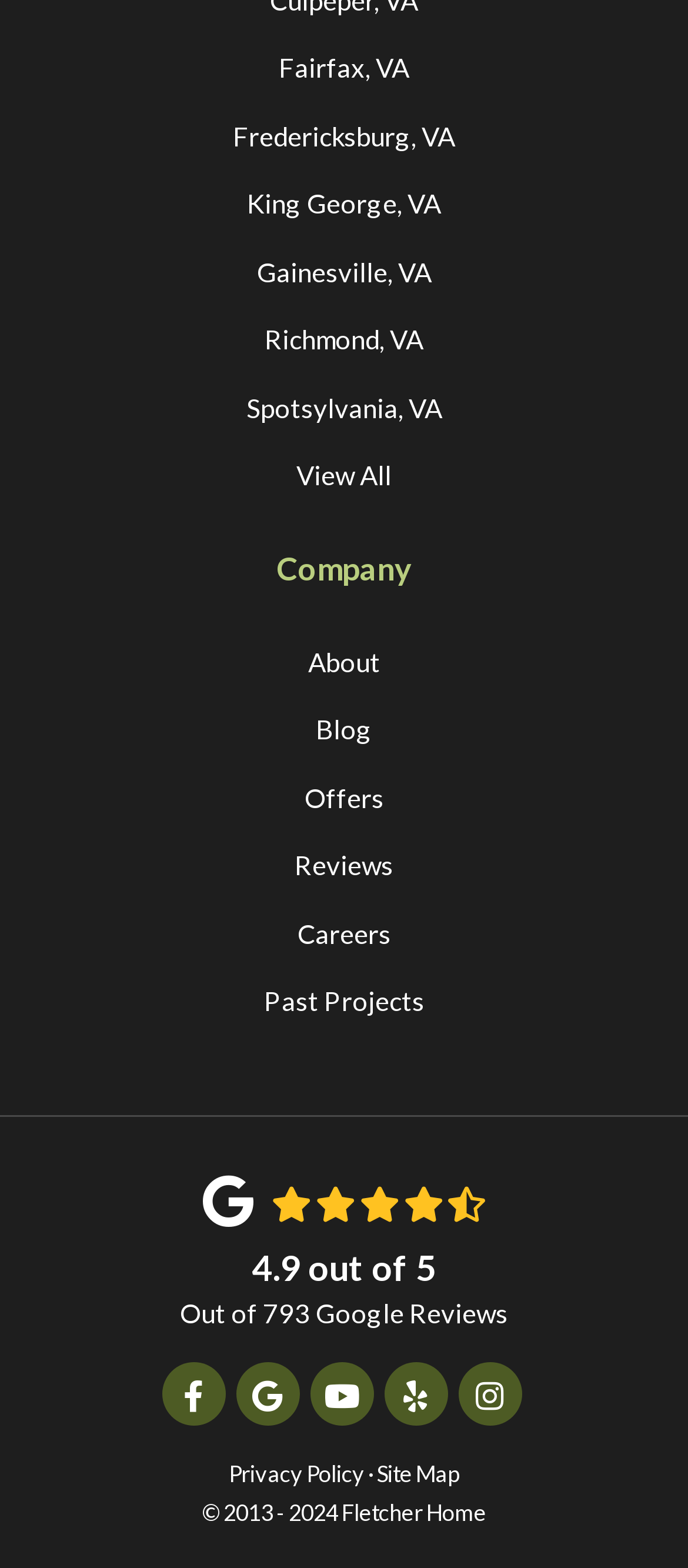Using the webpage screenshot, locate the HTML element that fits the following description and provide its bounding box: "King George, VA".

[0.359, 0.108, 0.641, 0.152]